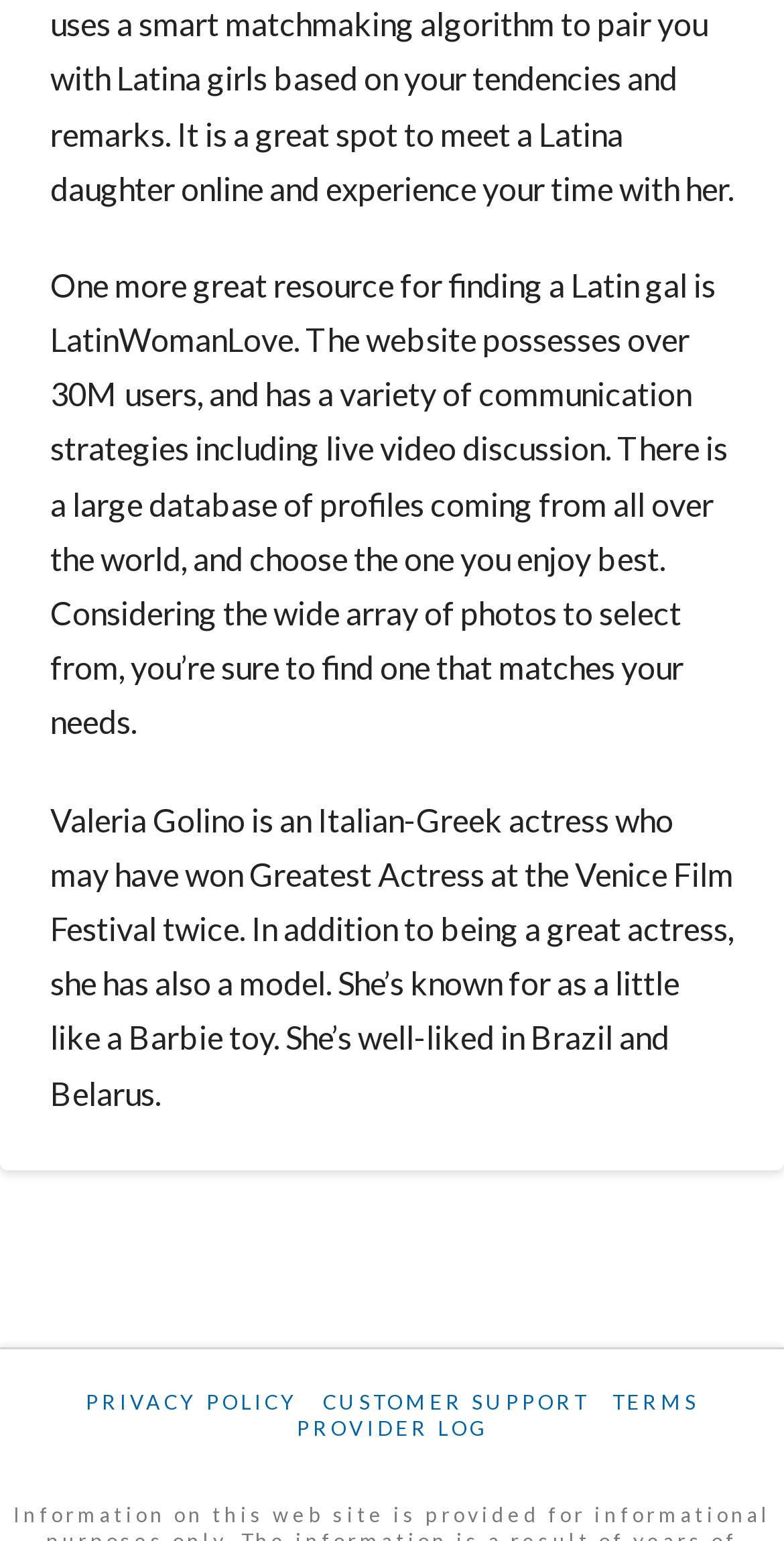Determine the bounding box coordinates in the format (top-left x, top-left y, bottom-right x, bottom-right y). Ensure all values are floating point numbers between 0 and 1. Identify the bounding box of the UI element described by: Terms

[0.781, 0.901, 0.891, 0.918]